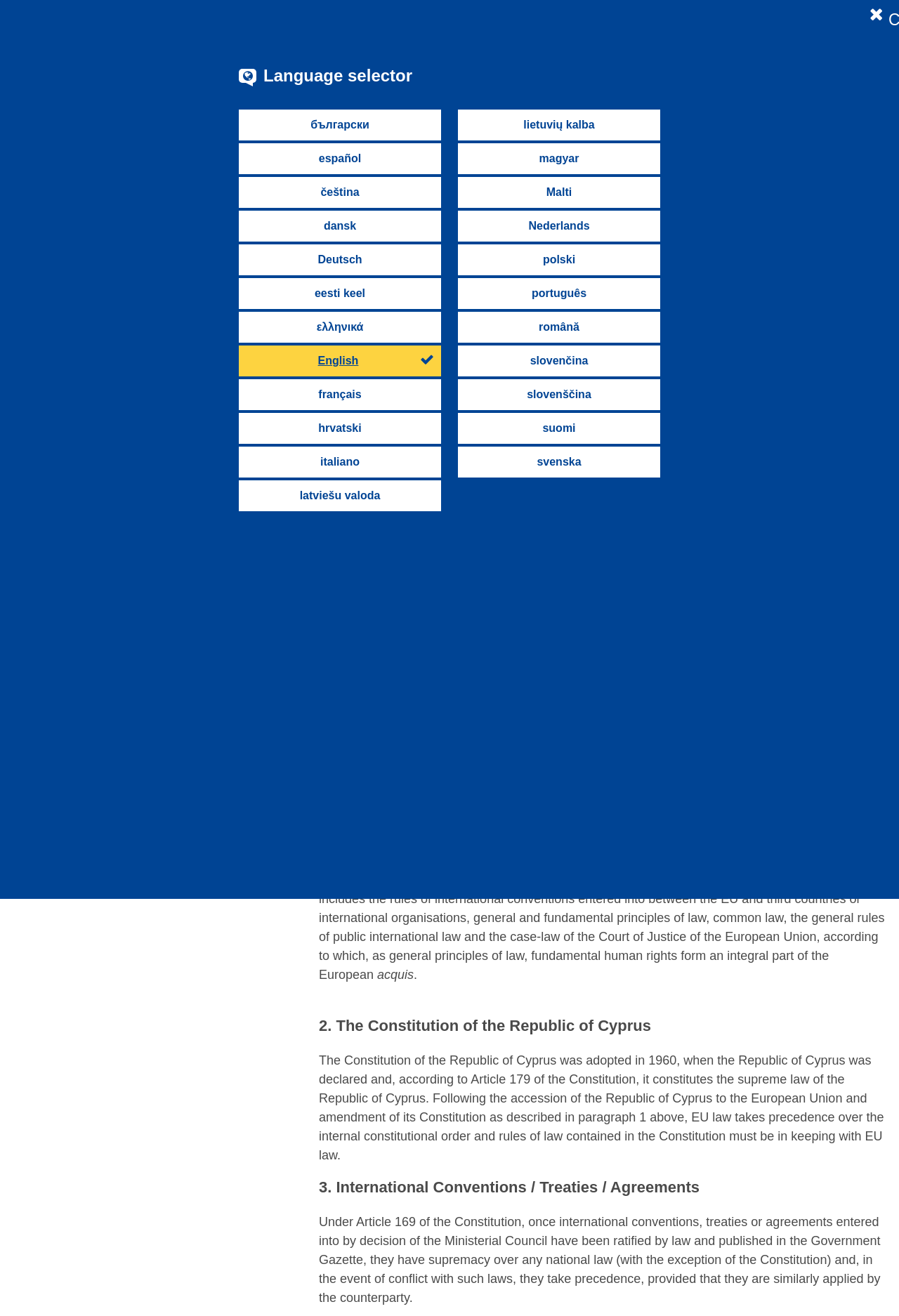Identify the bounding box coordinates of the clickable region required to complete the instruction: "Search for something". The coordinates should be given as four float numbers within the range of 0 and 1, i.e., [left, top, right, bottom].

[0.605, 0.062, 0.901, 0.087]